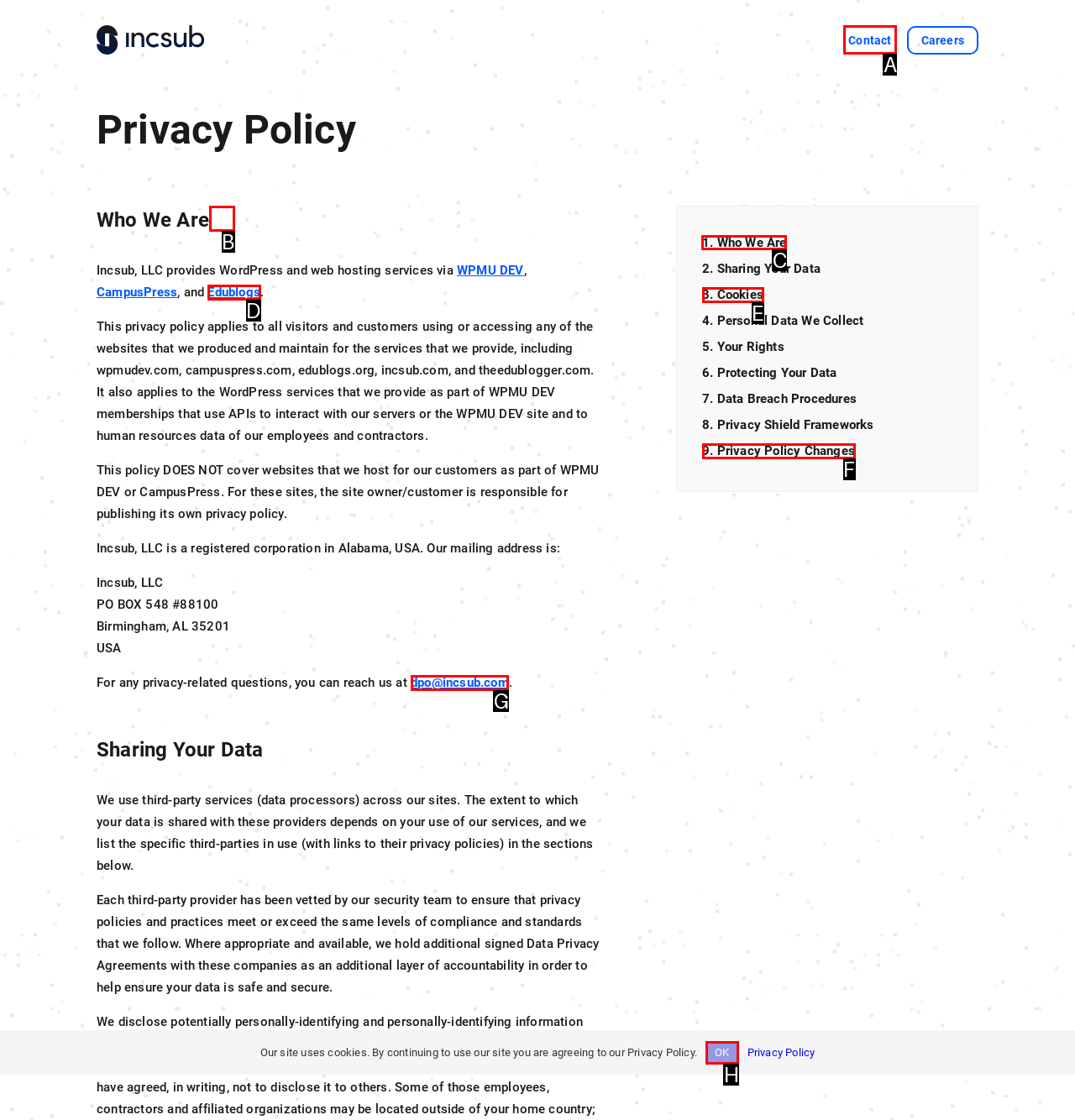Select the letter of the UI element you need to click to complete this task: View Who We Are.

C